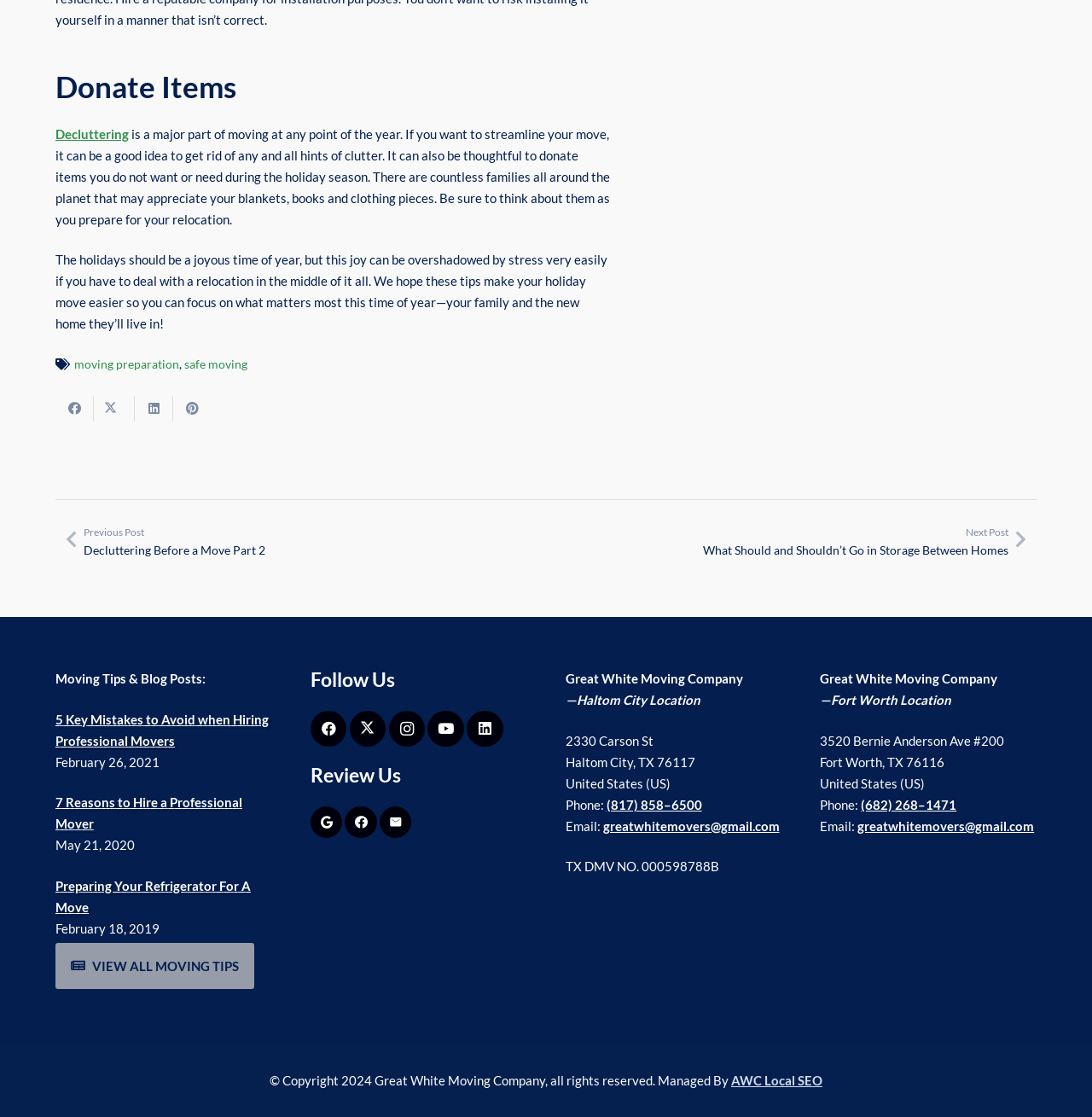Determine the bounding box coordinates for the region that must be clicked to execute the following instruction: "Call the Haltom City location".

[0.555, 0.713, 0.643, 0.727]